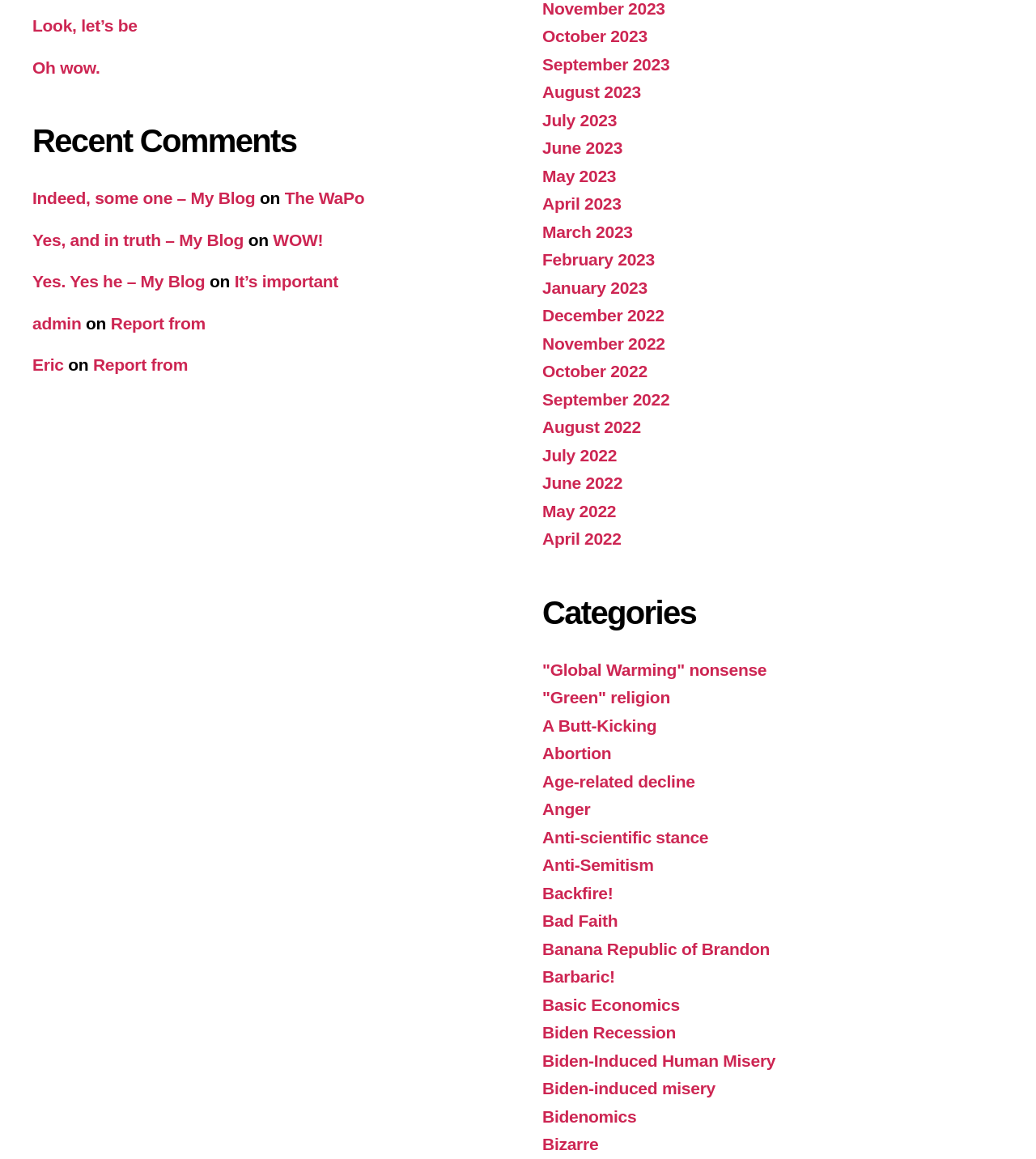Highlight the bounding box coordinates of the element you need to click to perform the following instruction: "View recent comments."

[0.031, 0.104, 0.477, 0.139]